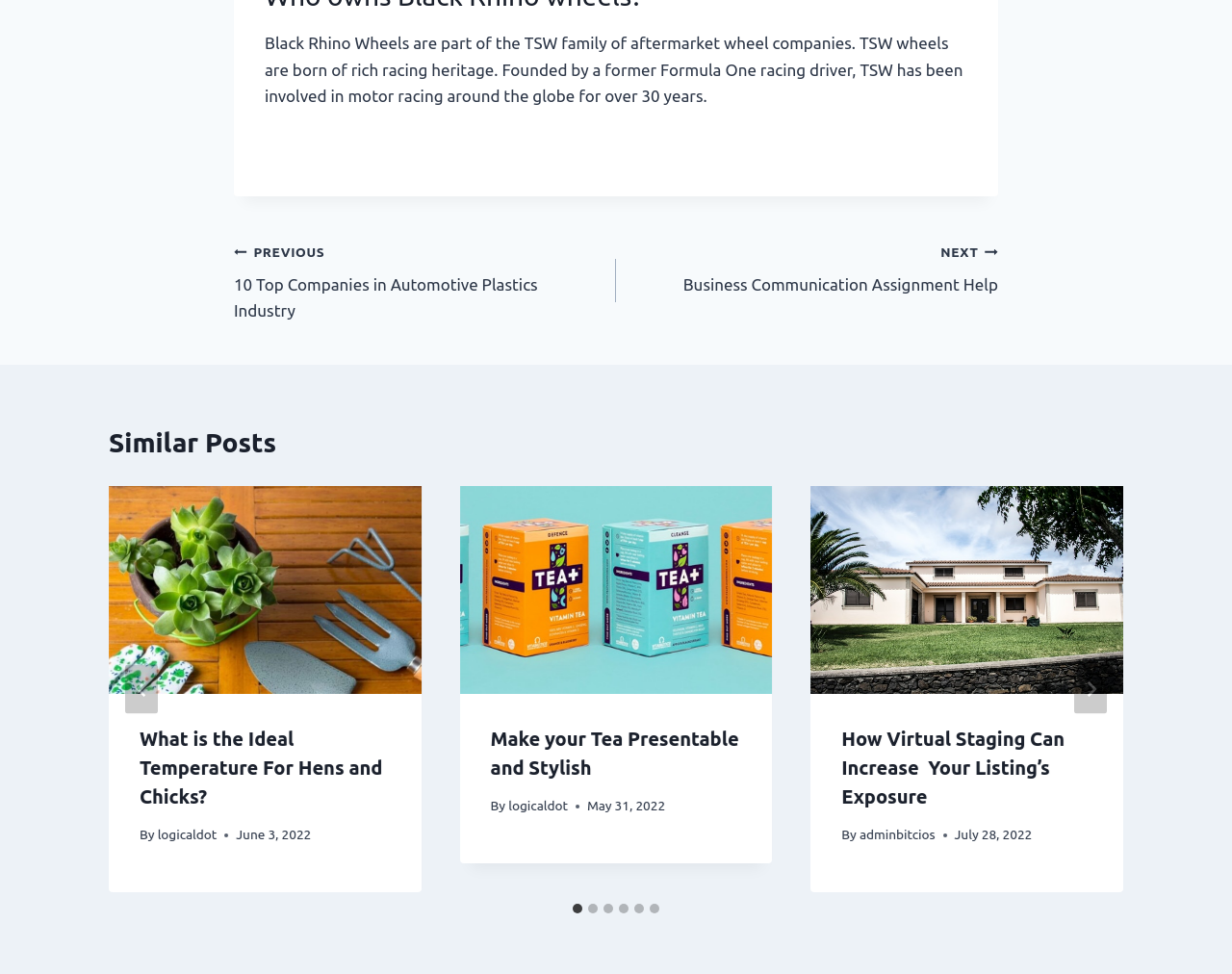For the following element description, predict the bounding box coordinates in the format (top-left x, top-left y, bottom-right x, bottom-right y). All values should be floating point numbers between 0 and 1. Description: logicaldot

[0.413, 0.819, 0.461, 0.835]